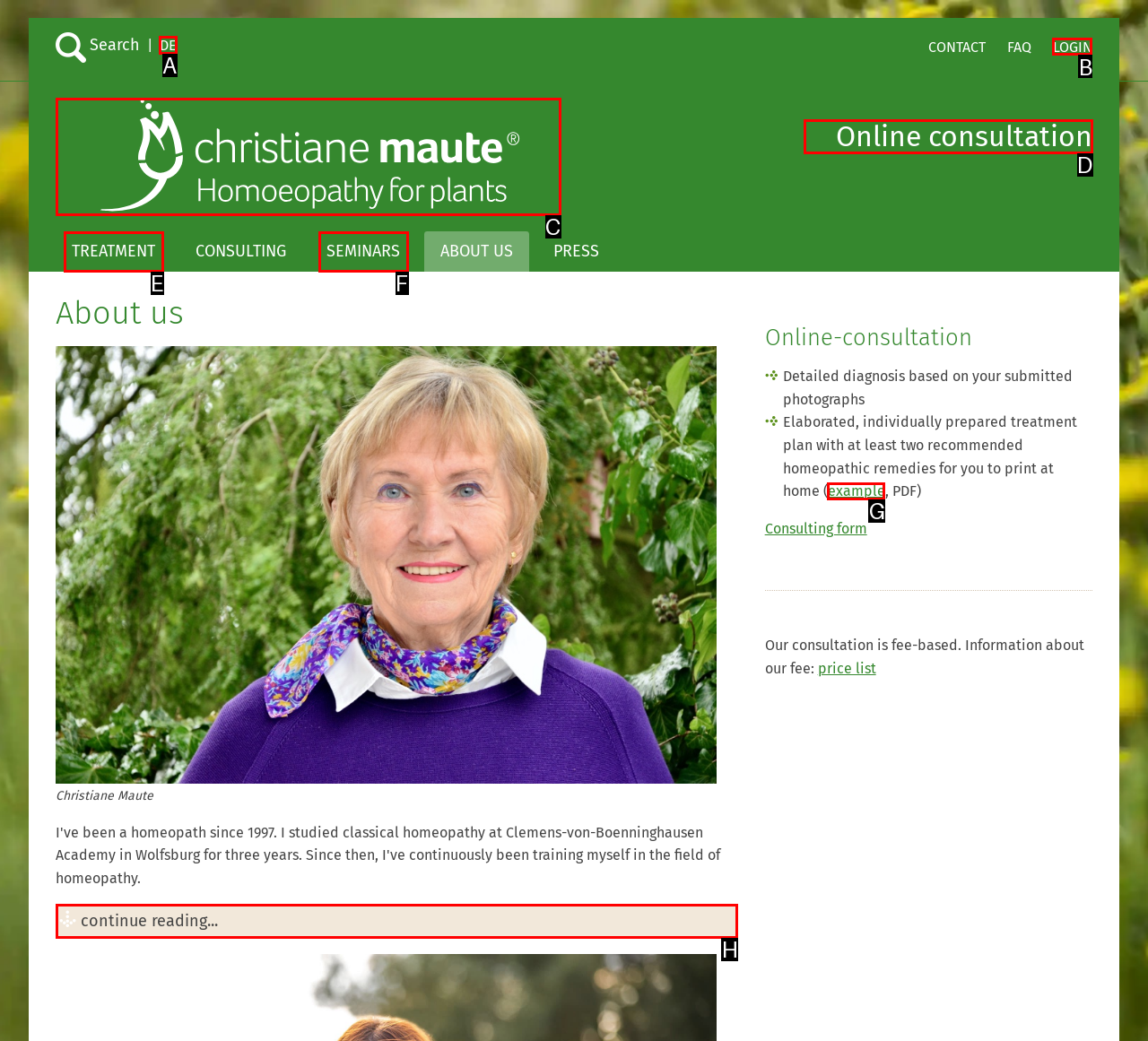Identify the letter of the UI element you need to select to accomplish the task: Switch to German language.
Respond with the option's letter from the given choices directly.

A